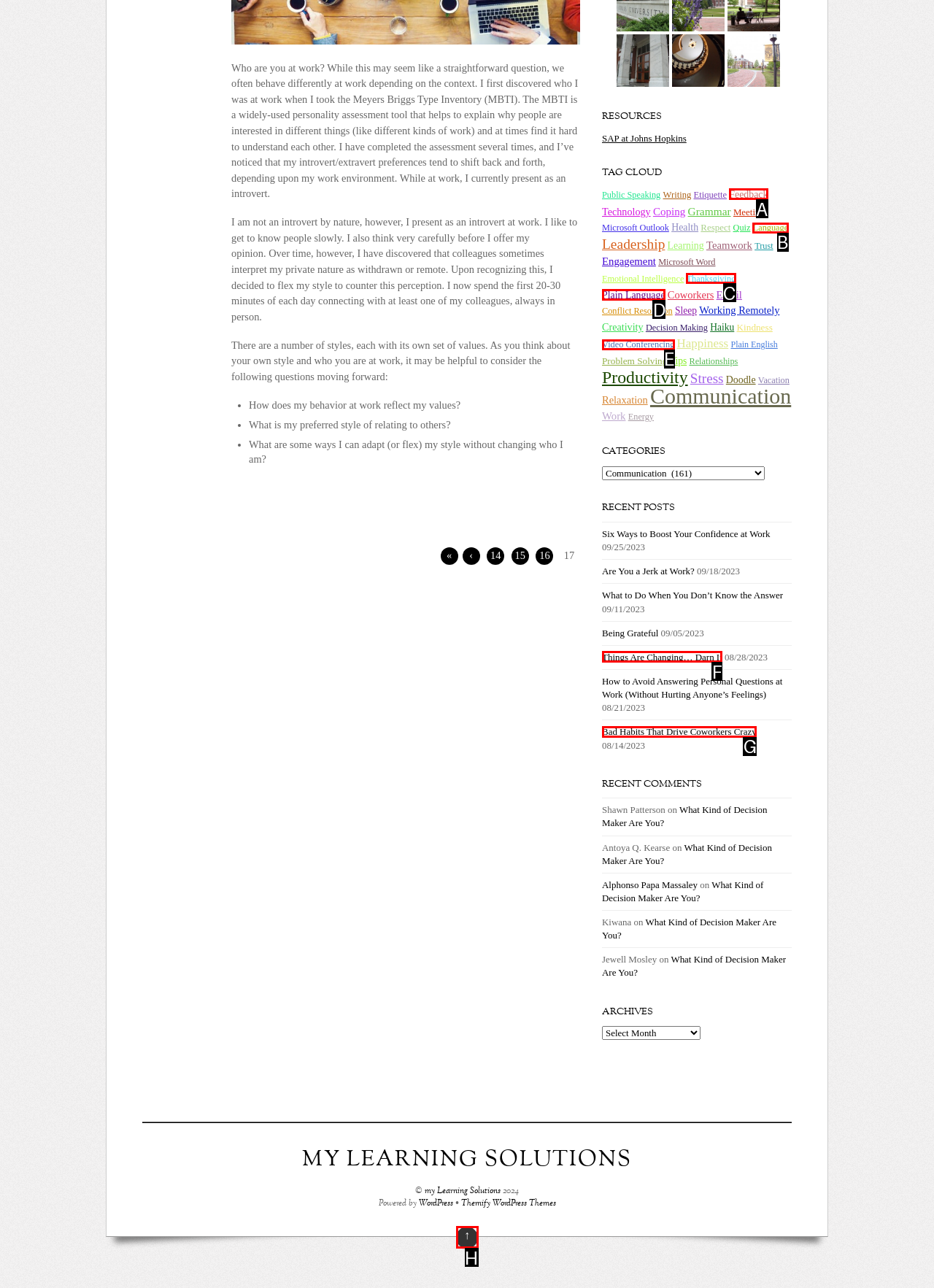Determine the HTML element that best matches this description: Things Are Changing… Darn It from the given choices. Respond with the corresponding letter.

F